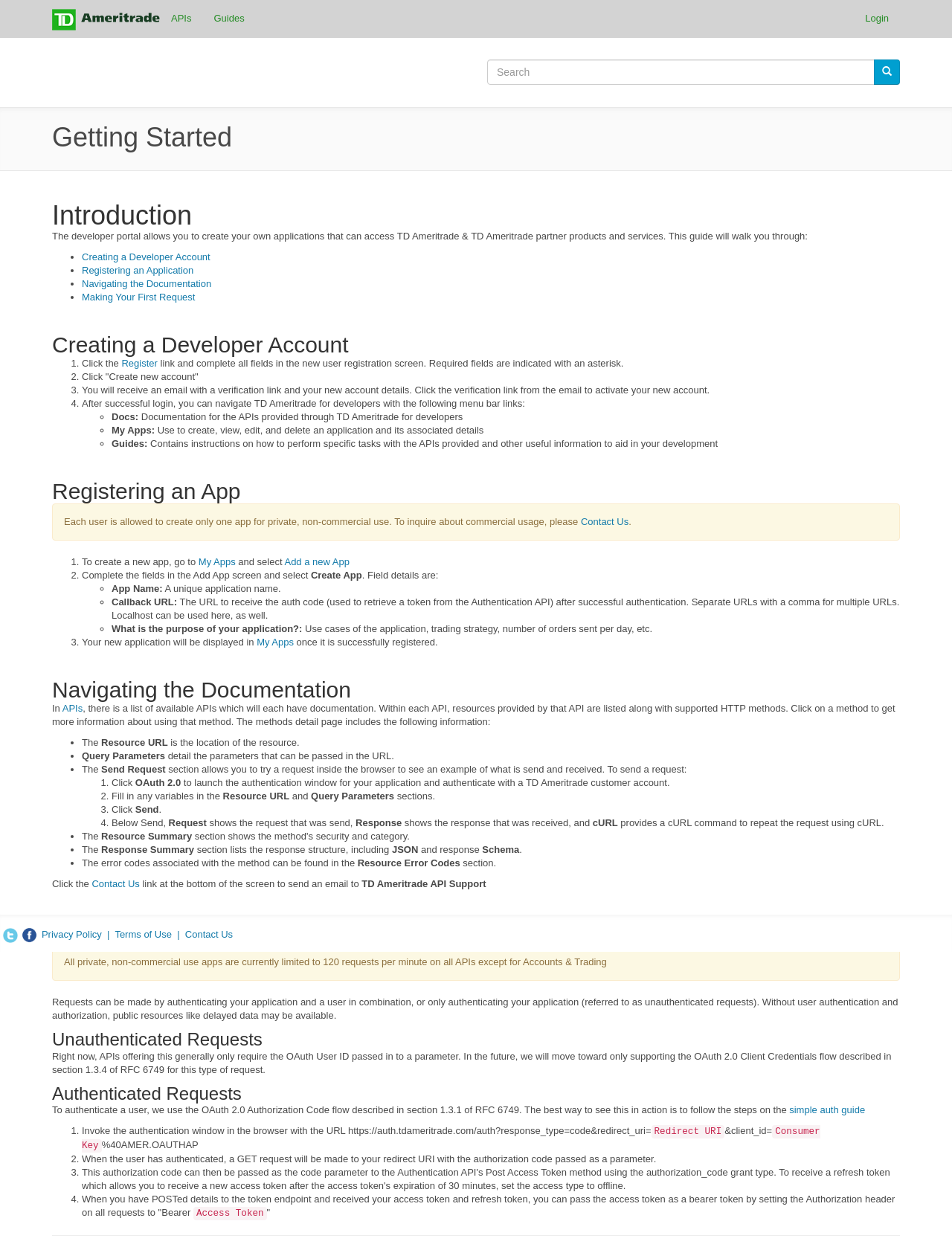What is the 'Callback URL' used for?
Your answer should be a single word or phrase derived from the screenshot.

Receiving auth code